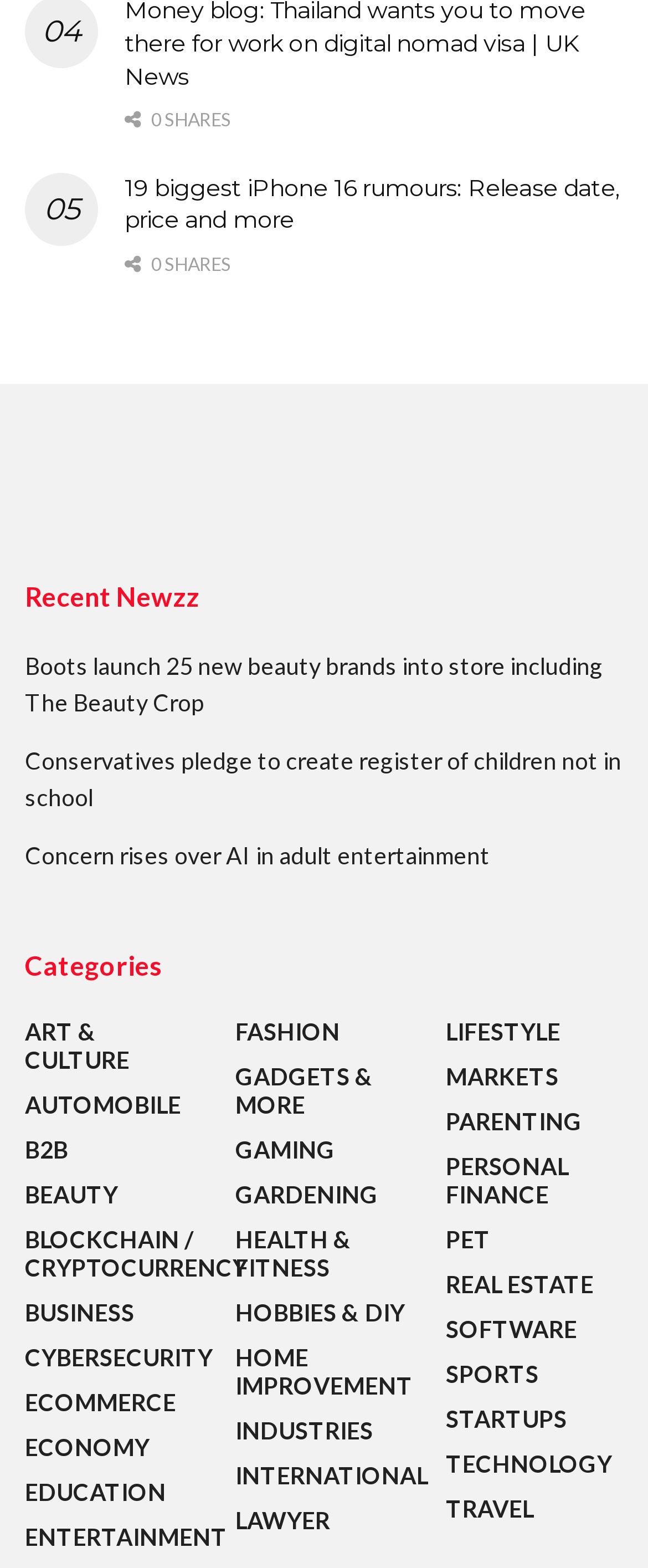What is the name of the website?
Please provide a detailed and comprehensive answer to the question.

The name of the website can be found in the link element with the text 'Newzz' and an image. This link element has a bounding box with coordinates [0.038, 0.279, 0.962, 0.303].